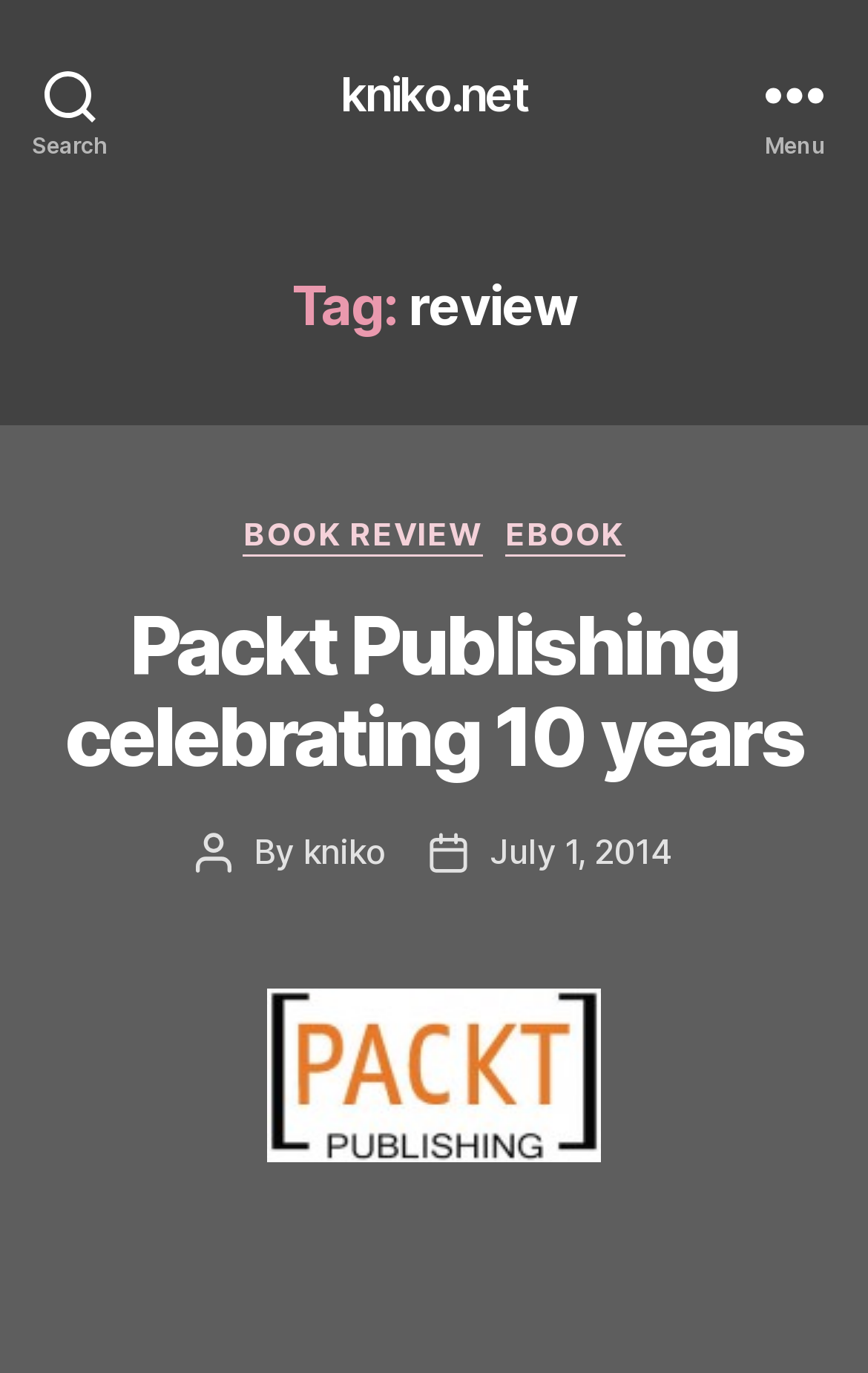Explain the webpage's design and content in an elaborate manner.

The webpage is an archive page for reviews on the website kniko.net. At the top left, there is a search button, and next to it, a link to the website's homepage. On the top right, there is a menu button. 

Below the top section, there is a header section that spans the entire width of the page. It contains a heading that reads "Tag: review" and is centered near the top of the page. 

Underneath the header, there is another section that also spans the entire width of the page. This section contains several elements, including a heading that reads "Packt Publishing celebrating 10 years" and a link to the same article title. There are also links to categories, including "BOOK REVIEW" and "EBOOK", which are positioned side by side. 

Further down, there is a section that contains information about the post author and date. The text "Post author" and "By" are positioned next to each other, followed by a link to the author's name, "kniko". Similarly, the text "Post date" is followed by a link to the date "July 1, 2014". 

At the bottom of the page, there is a figure element that spans the entire width of the page, and a small text element that contains a non-breaking space character.